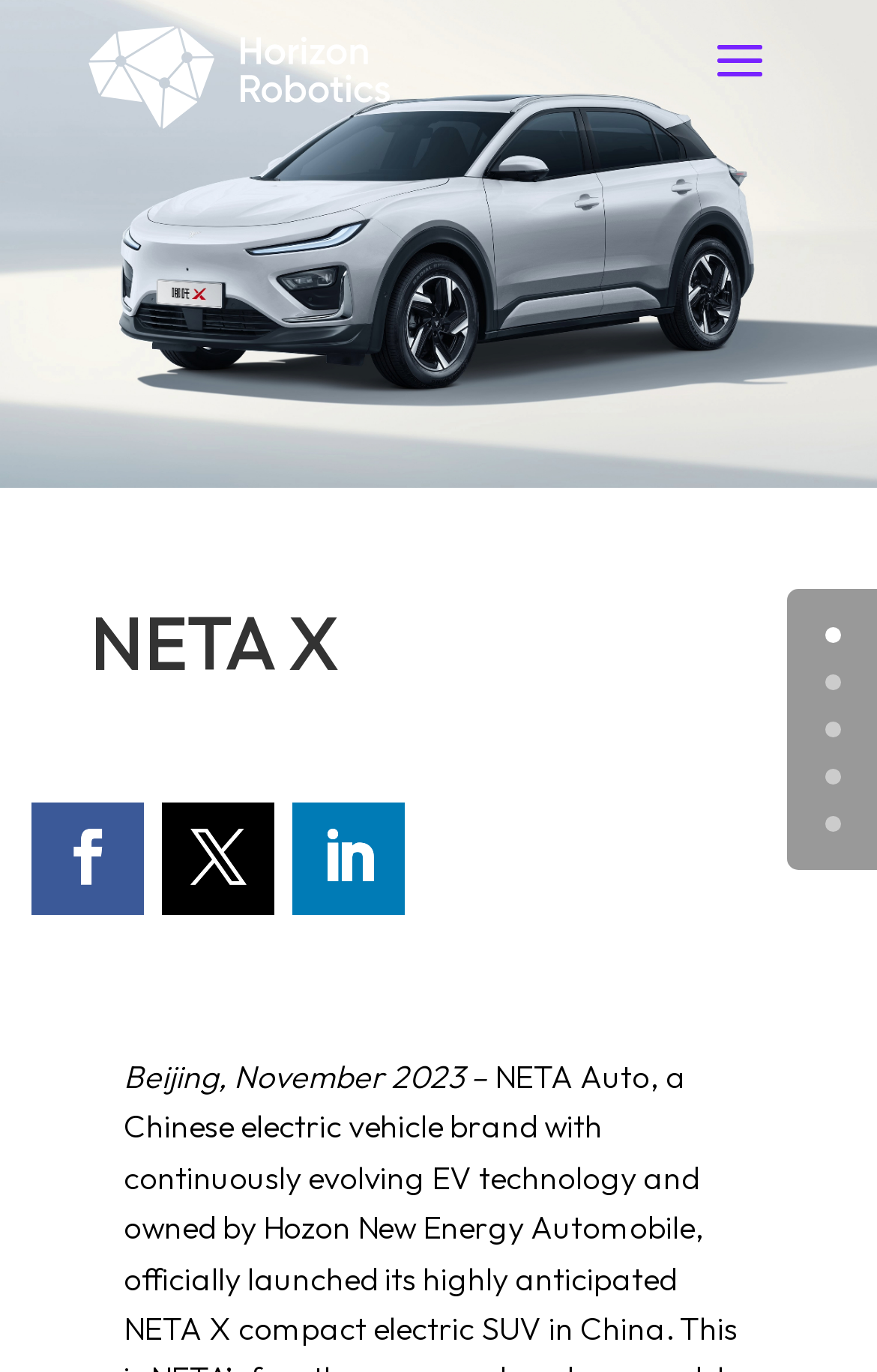Please determine the bounding box coordinates of the element's region to click in order to carry out the following instruction: "Click the first social media link". The coordinates should be four float numbers between 0 and 1, i.e., [left, top, right, bottom].

[0.036, 0.585, 0.164, 0.667]